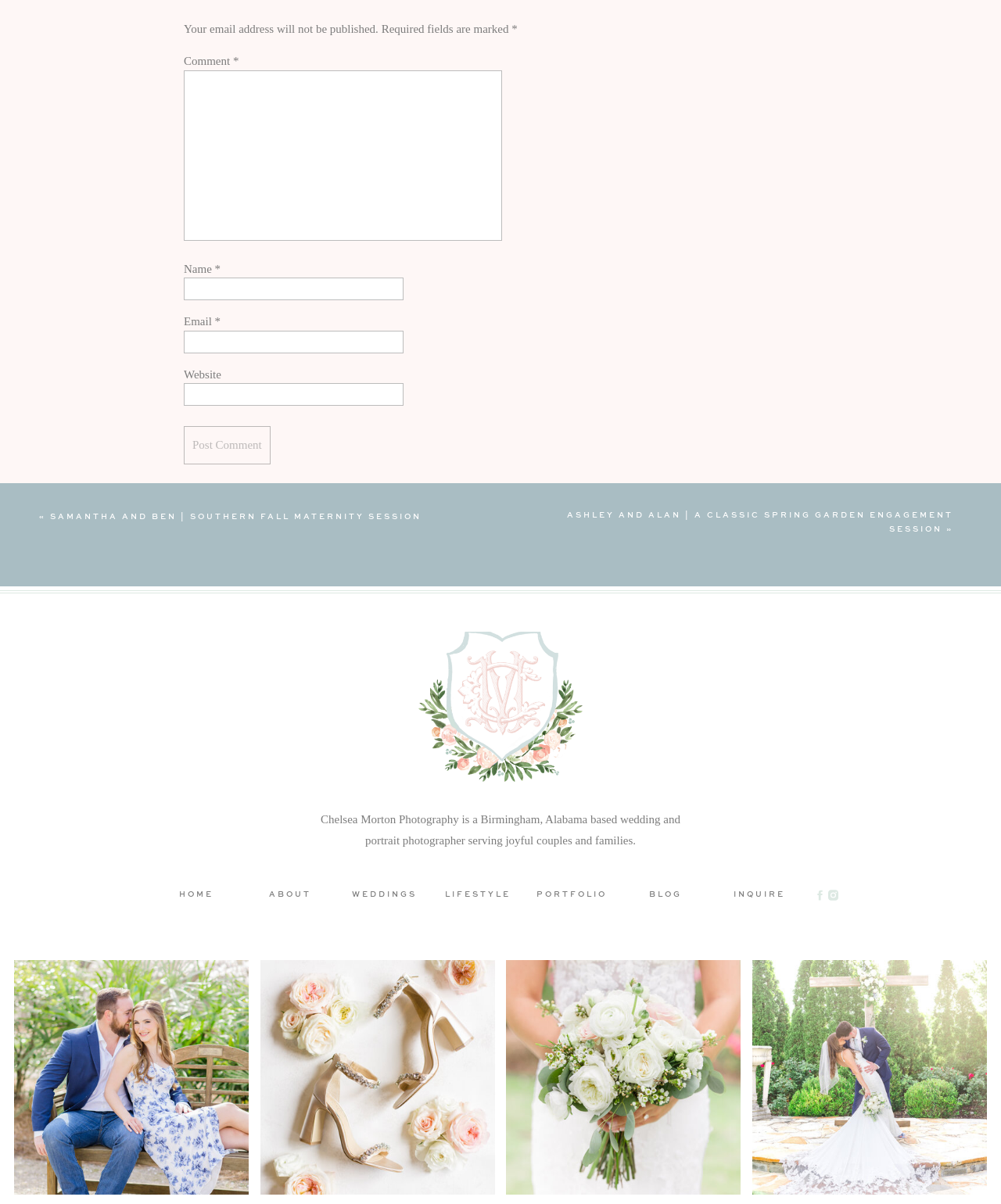How many links are in the navigation menu?
Using the image, provide a detailed and thorough answer to the question.

I counted the number of links in the navigation menu, which are 'HOME', 'ABOUT', 'WEDDINGS', 'PORTFOLIO', 'BLOG', 'LIFESTYLE', and 'INQUIRE'.